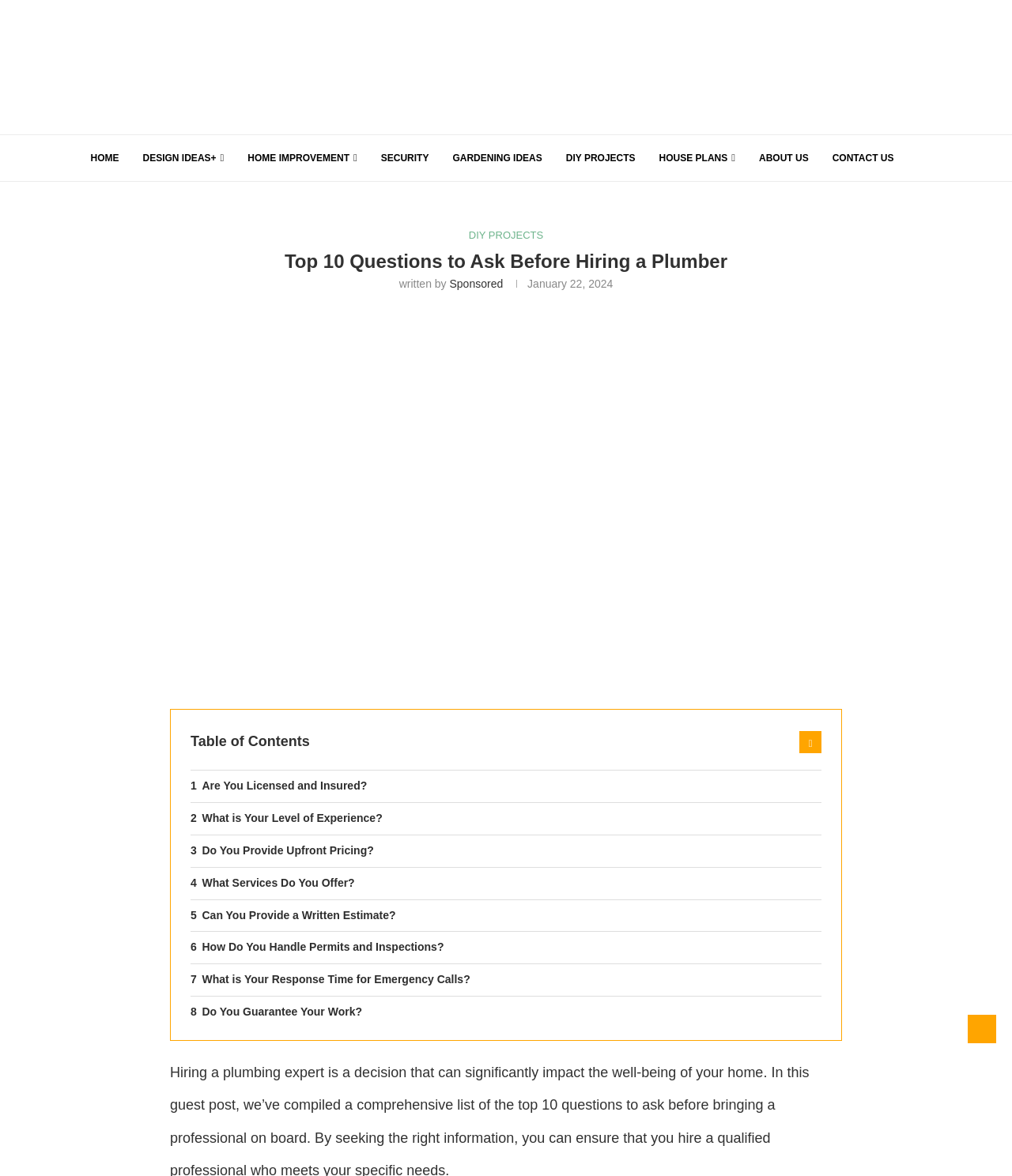Provide a single word or phrase answer to the question: 
How many questions are in the 'Top 10 Questions to Ask Before Hiring a Plumber' list?

10